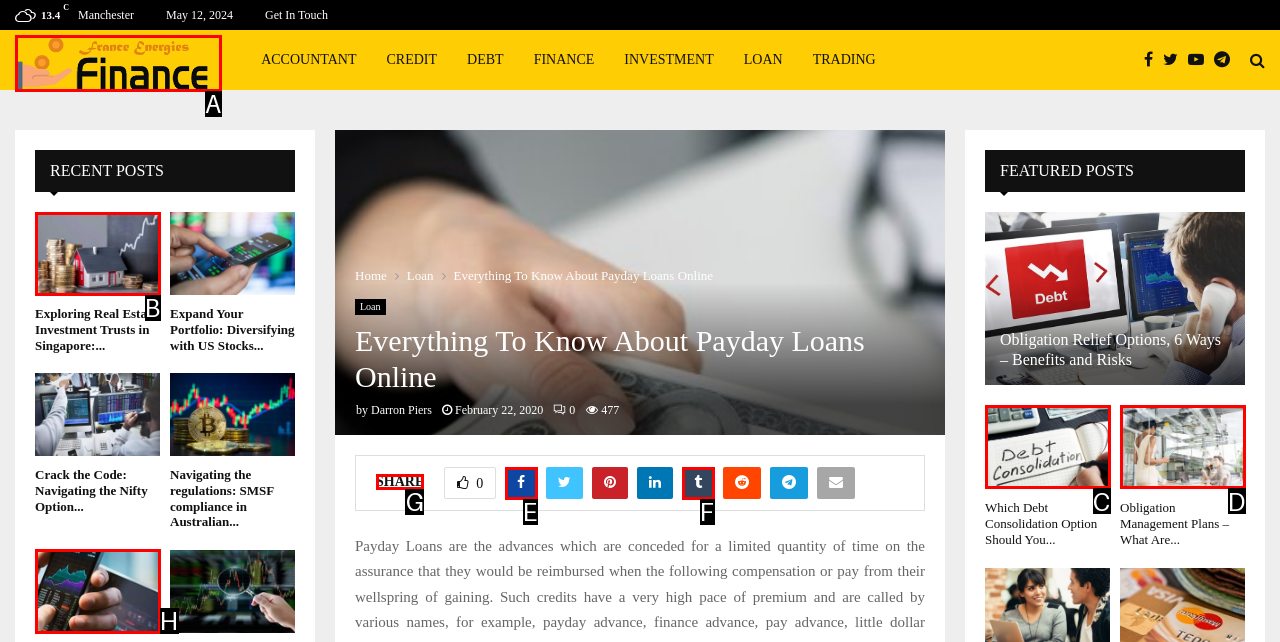What letter corresponds to the UI element to complete this task: Click on 'SHARE'
Answer directly with the letter.

G